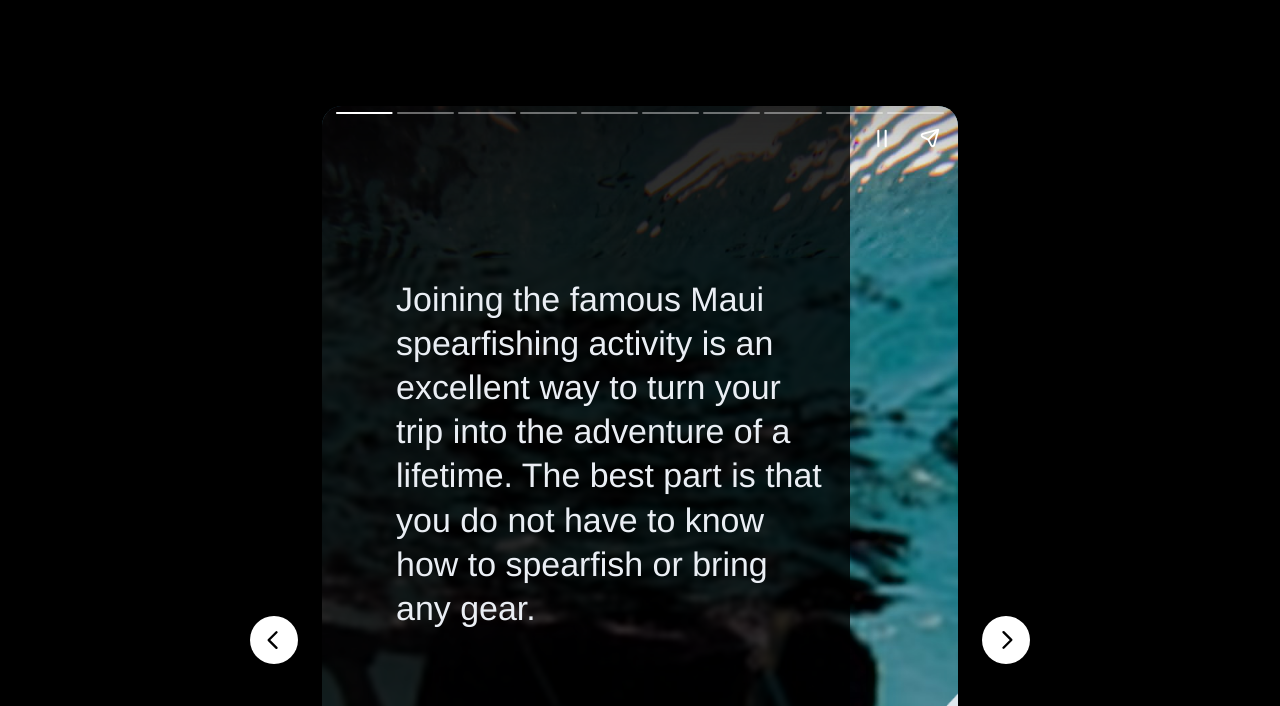What is the topic of the webpage?
Provide a detailed answer to the question using information from the image.

The Root Element's text is 'Spearfishing Maui: Everything You Need to Know Story - Fished That', and the StaticText element mentions 'Maui spearfishing activity', indicating that the topic of the webpage is spearfishing.